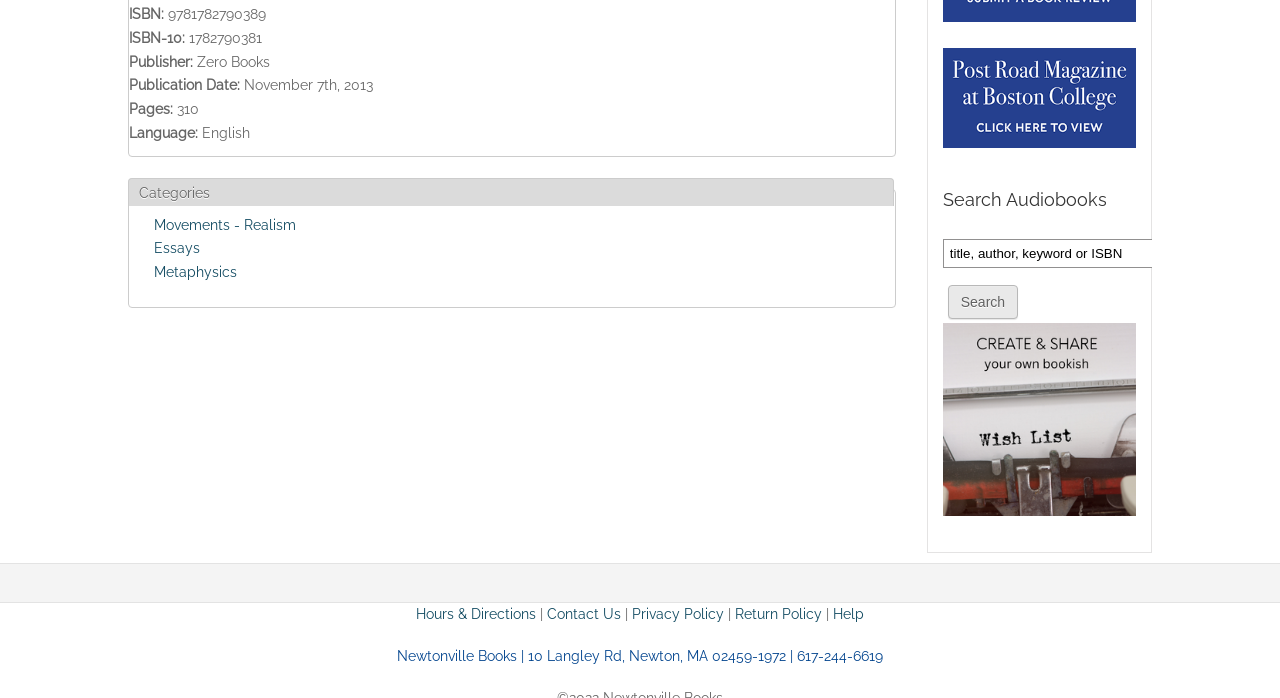Using the information in the image, give a comprehensive answer to the question: 
What is the language of the book?

The language of the book can be found in the top section of the webpage, where it is listed as 'Language: English'.